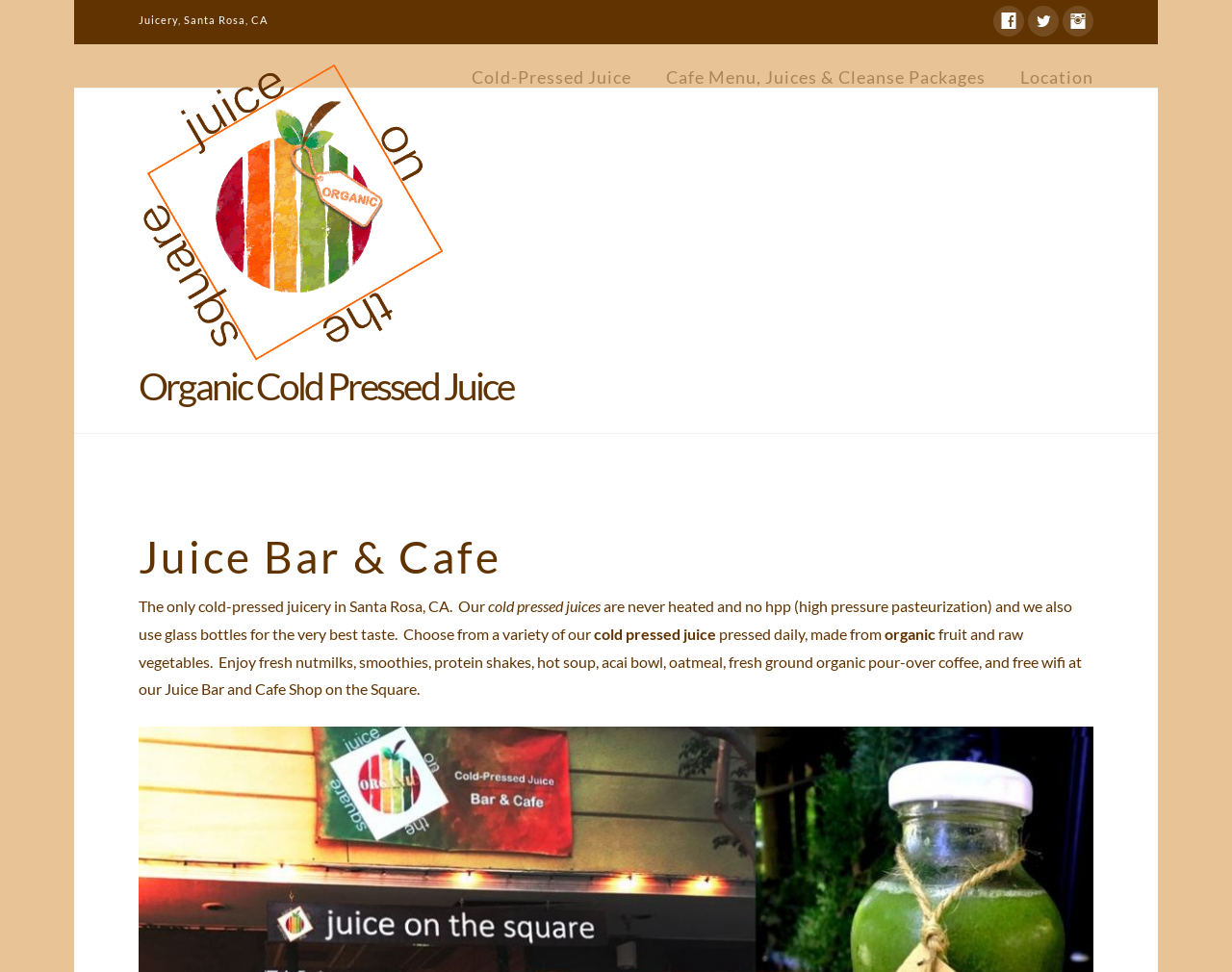Give a short answer using one word or phrase for the question:
What type of juice is served?

Cold-pressed juice